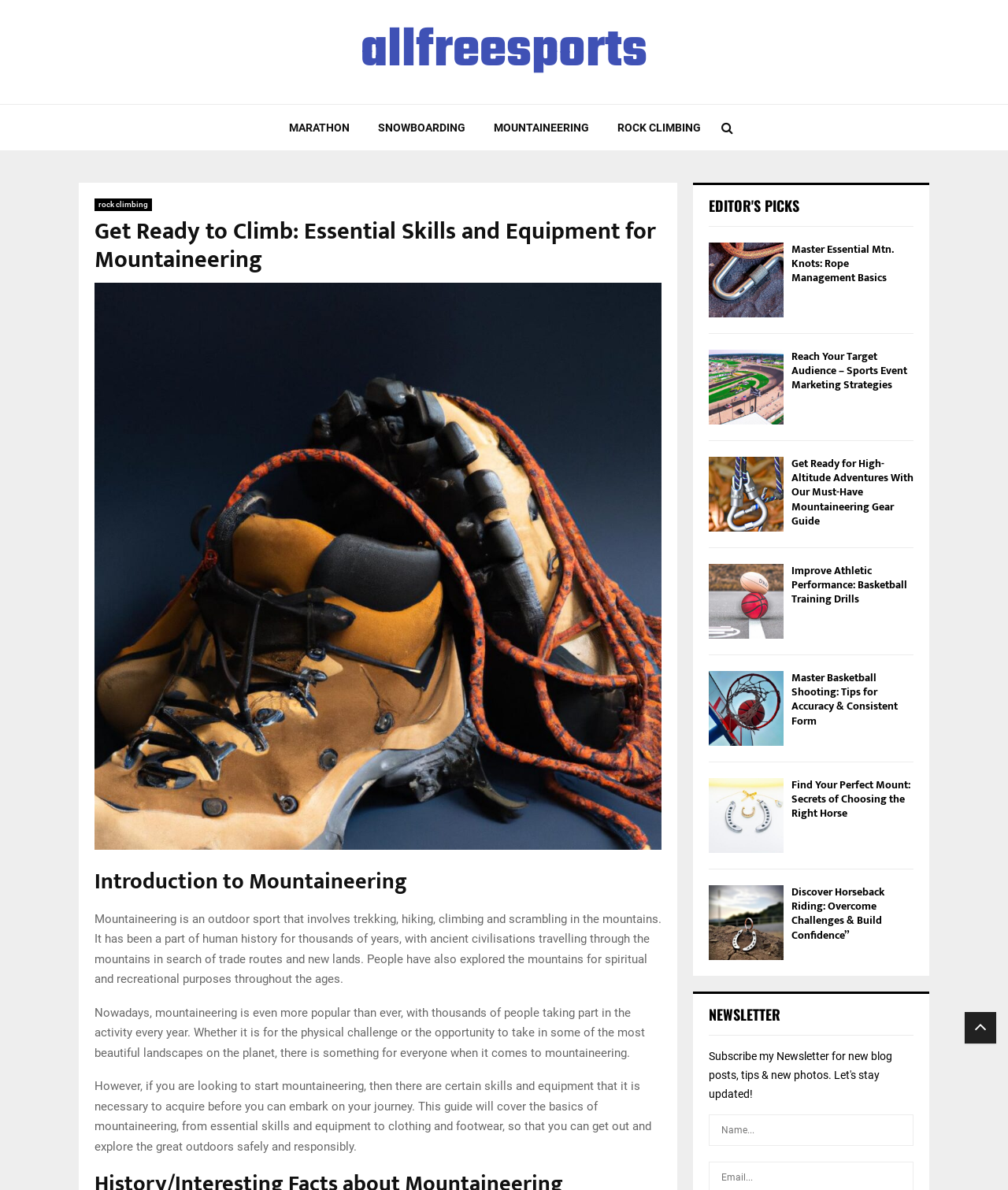Locate the bounding box coordinates of the element's region that should be clicked to carry out the following instruction: "Click on the 'Master Essential Mtn. Knots: Rope Management Basics' article". The coordinates need to be four float numbers between 0 and 1, i.e., [left, top, right, bottom].

[0.703, 0.204, 0.906, 0.281]